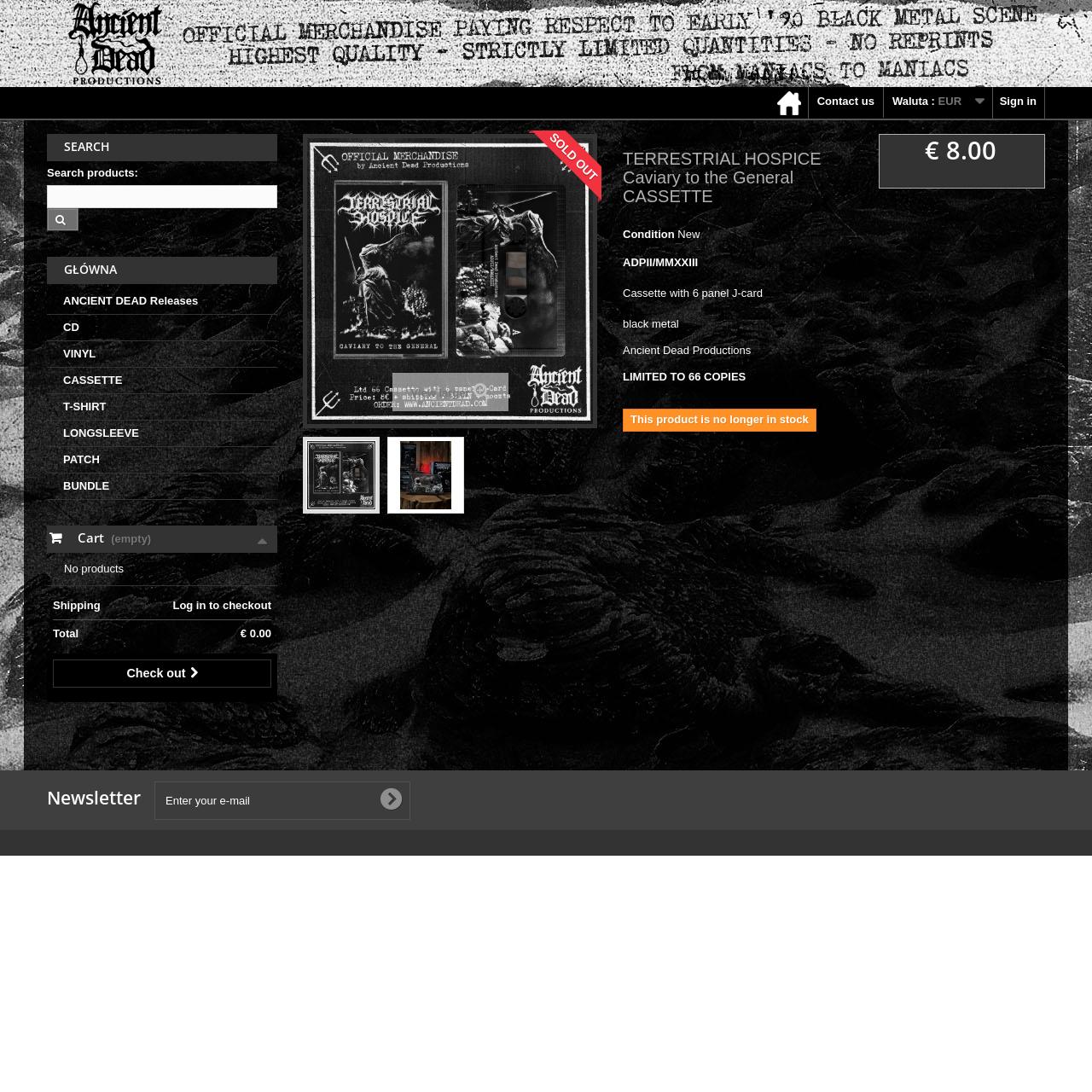Utilize the details in the image to give a detailed response to the question: What is the name of the production company?

I found the name of the production company by looking at the product information section, where it says 'Ancient Dead Productions' as one of the product details.